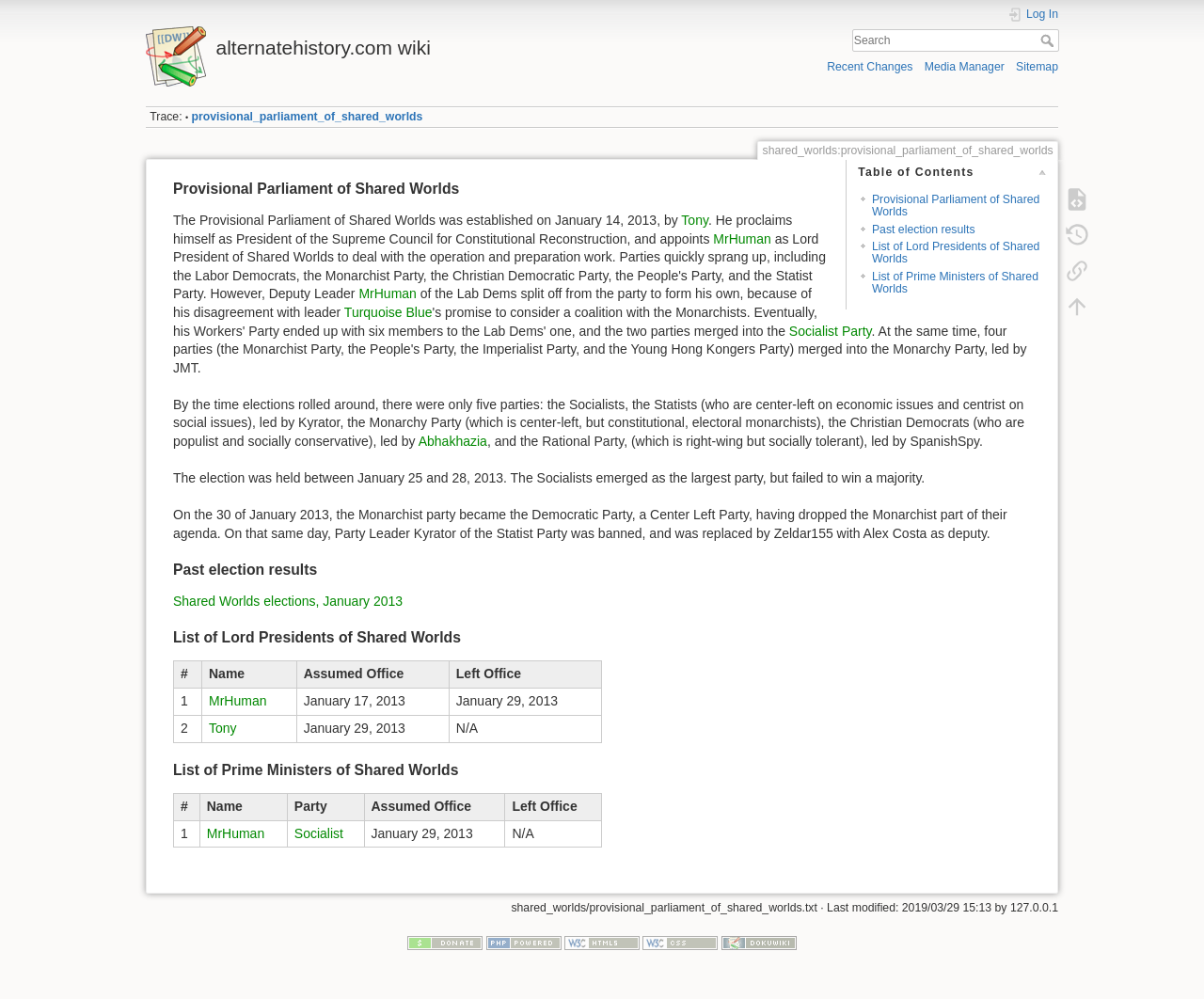Construct a thorough caption encompassing all aspects of the webpage.

This webpage is about the Provisional Parliament of Shared Worlds, a fictional entity. At the top, there is a heading with the title "alternatehistory.com wiki" and a link to the wiki. Below it, there is a search bar with a textbox and a "Search" button. To the right of the search bar, there are links to "Log In", "Recent Changes", "Media Manager", and "Sitemap".

The main content of the page is divided into sections. The first section is about the Provisional Parliament of Shared Worlds, which was established on January 14, 2013. The text describes the events leading up to the establishment of the parliament and the parties involved.

Below this section, there is a table of contents with links to "Provisional Parliament of Shared Worlds", "Past election results", and "List of Lord Presidents of Shared Worlds" and "List of Prime Ministers of Shared Worlds".

The "Provisional Parliament of Shared Worlds" section provides more information about the parliament, including its establishment and the parties involved. The "Past election results" section has a link to the "Shared Worlds elections, January 2013" page.

The "List of Lord Presidents of Shared Worlds" and "List of Prime Ministers of Shared Worlds" sections contain tables with information about the presidents and prime ministers, including their names, assumed office, and left office dates.

At the bottom of the page, there is a link to show the page source and a note about the last modification date of the page.